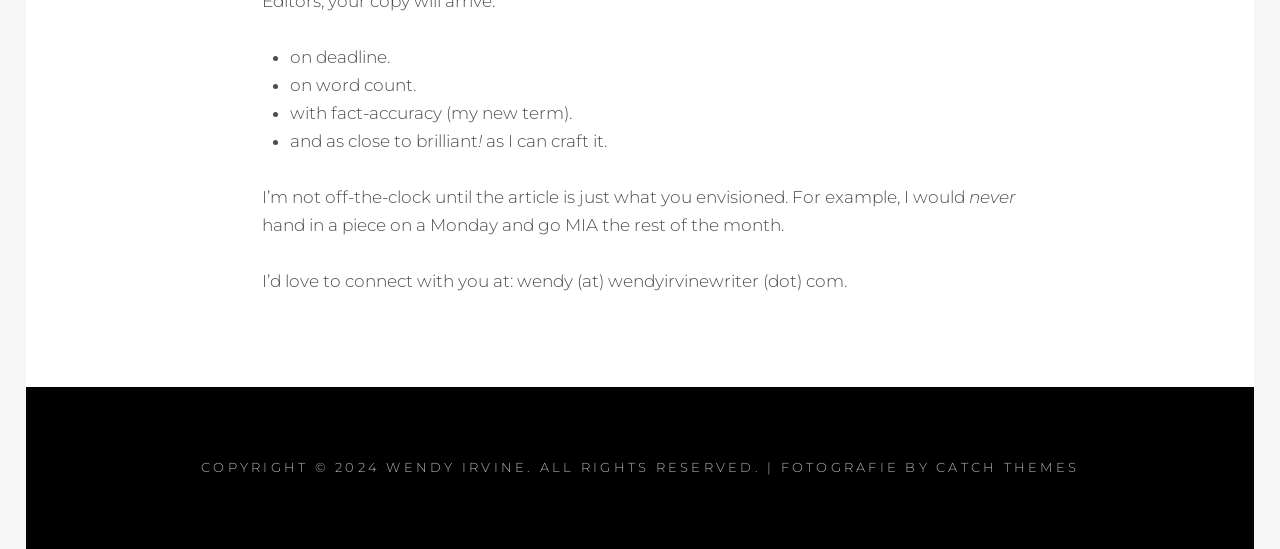Is there a call to action?
Look at the image and provide a detailed response to the question.

There is a call to action, as the person provides their email address and invites others to connect with them, indicating a desire for further communication or collaboration.